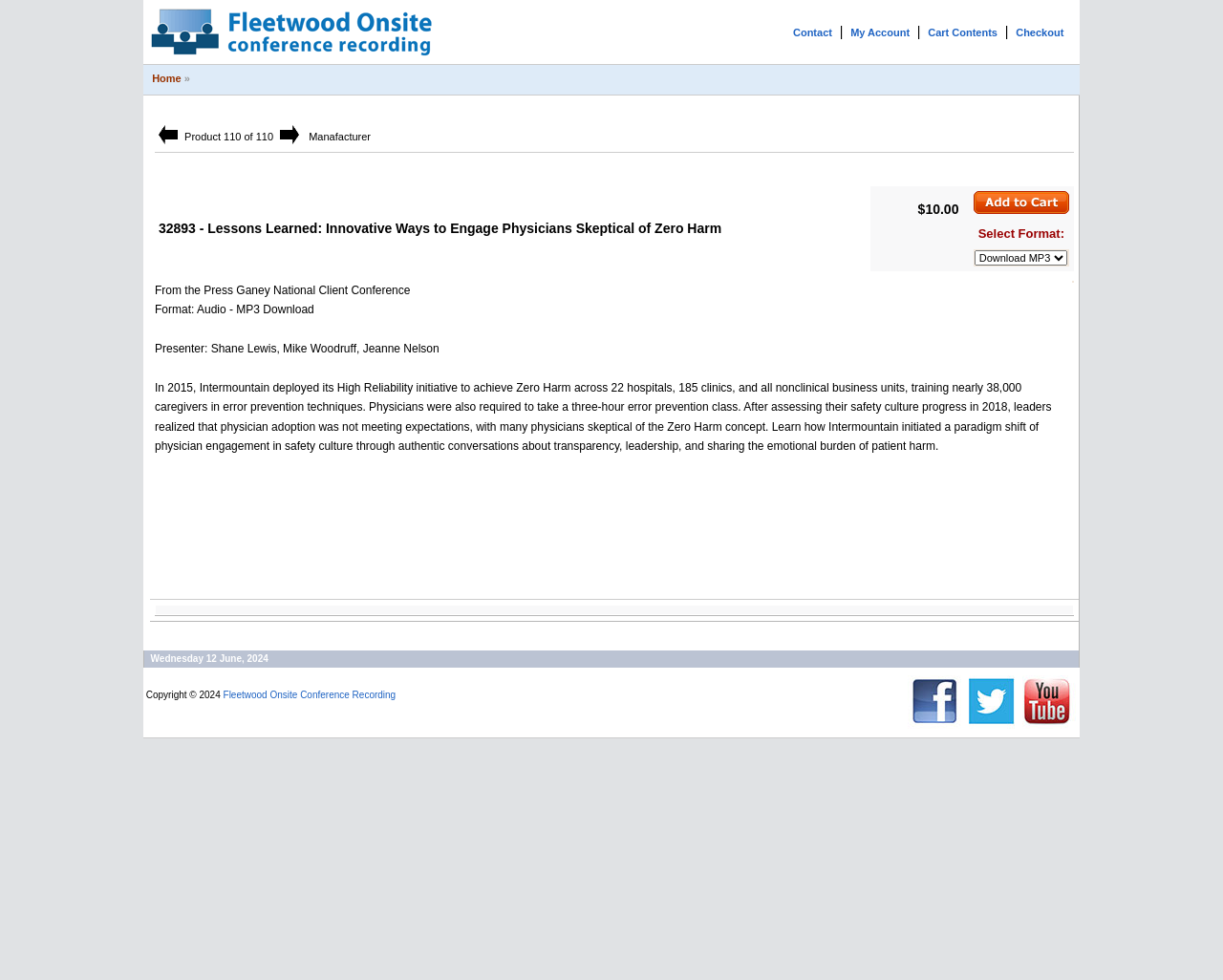Refer to the image and provide an in-depth answer to the question:
Who are the presenters of the conference?

I found the answer by looking at the product description section, where it says 'Presenter: Shane Lewis, Mike Woodruff, Jeanne Nelson'. This indicates that the presenters of the conference are Shane Lewis, Mike Woodruff, and Jeanne Nelson.